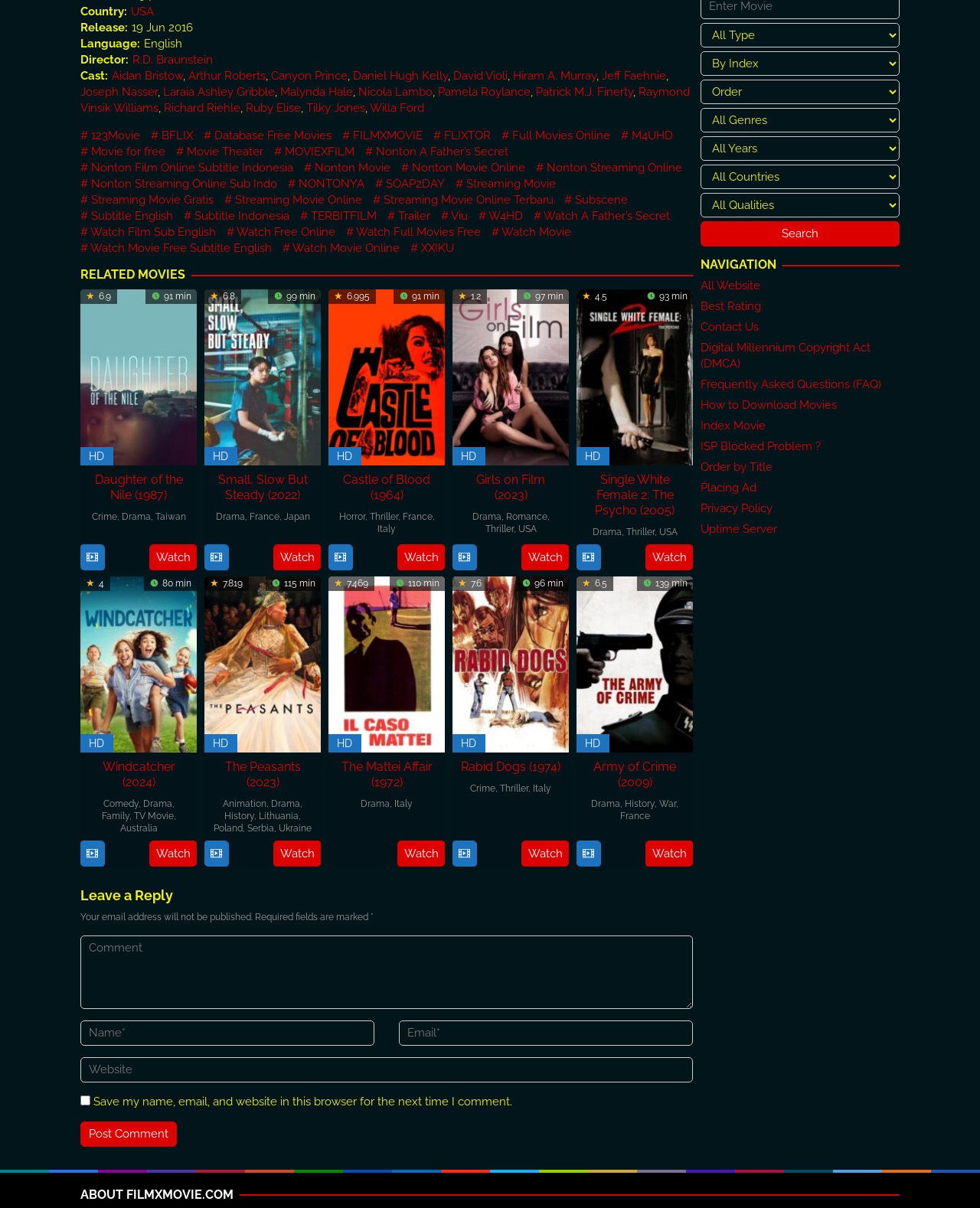Find the bounding box coordinates for the element that must be clicked to complete the instruction: "Explore related movies like Daughter of the Nile (1987)". The coordinates should be four float numbers between 0 and 1, indicated as [left, top, right, bottom].

[0.081, 0.306, 0.202, 0.317]